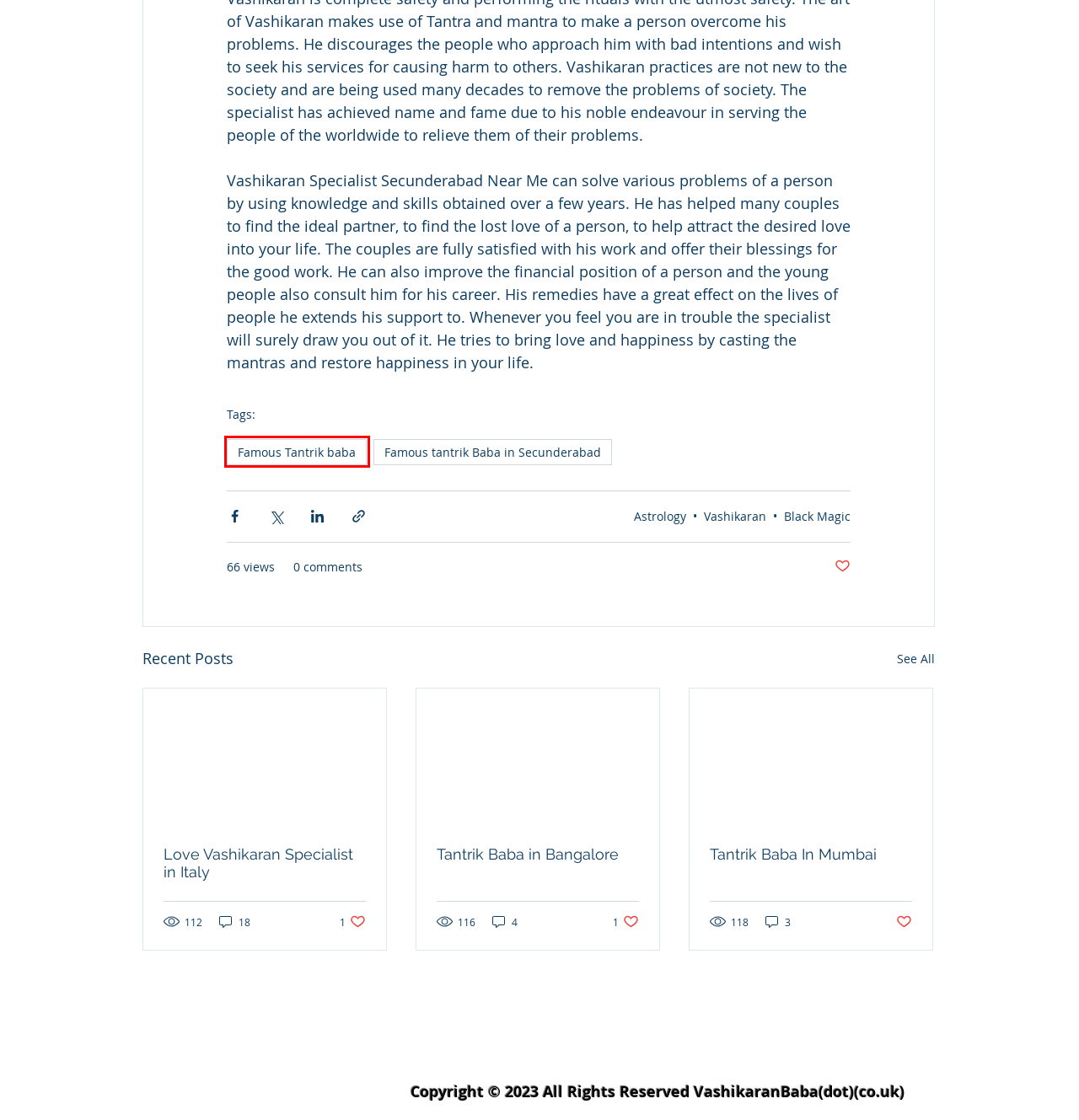You have a screenshot of a webpage with a red rectangle bounding box around an element. Identify the best matching webpage description for the new page that appears after clicking the element in the bounding box. The descriptions are:
A. Love Vashikaran Specialist in Italy - Vashikaran problem solution expert
B. Vashikaran
C. Top Blog for Services-Maintenance at Vashikaran Specialist Baba
D. Vashikaran Specialist Tantrik Baba London | Vashikaran Baba in UK
E. Tantrik Baba in Bangalore - Best Bengali baba ji - Online Tantrik in bangalore
F. Tantrik Baba In Mumbai - Online best aghori baba ji
G. Famous tantrik Baba in Secunderabad | Vashikaran Baba UK
H. Famous Tantrik baba | Vashikaran Baba UK

H